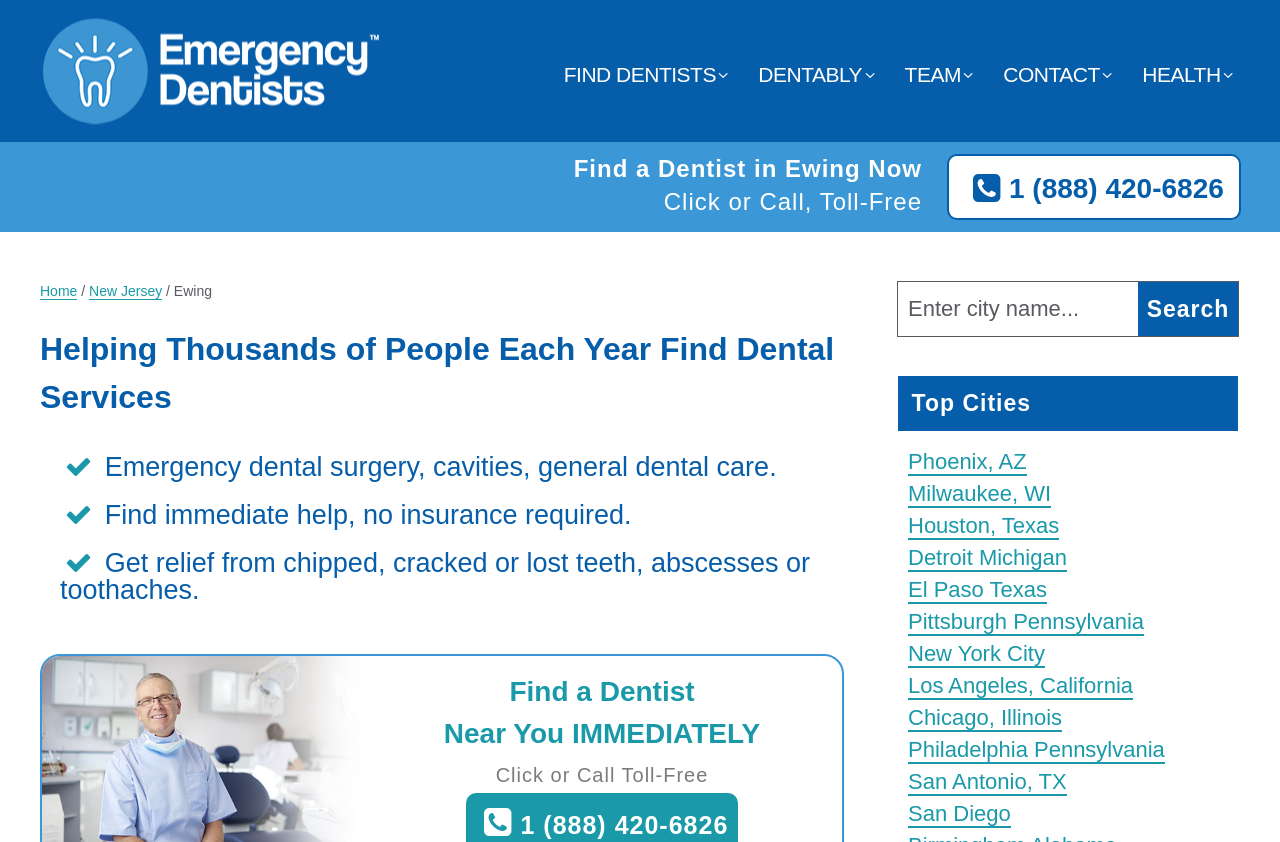Review the image closely and give a comprehensive answer to the question: What is the toll-free phone number to find a dentist?

Although the exact phone number is not explicitly mentioned on the webpage, the meta description provides this information, and a similar toll-free number '1 (888) 420-6826' is present on the webpage, suggesting that the service offers a toll-free hotline.